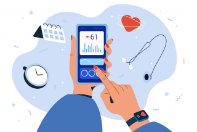What symbol is present besides the clock and calendar?
Answer the question using a single word or phrase, according to the image.

stethoscope and heart icon